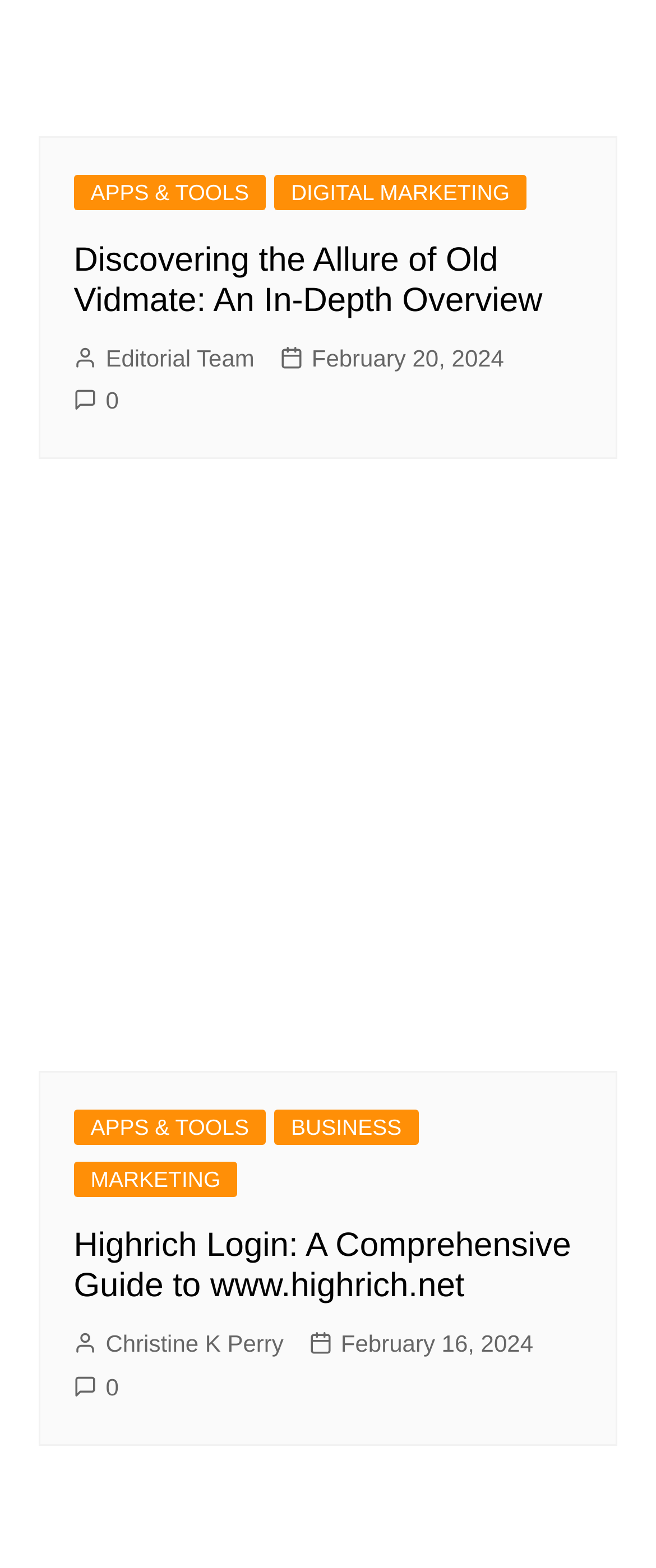Pinpoint the bounding box coordinates of the clickable element needed to complete the instruction: "Read the article about Highrich Login". The coordinates should be provided as four float numbers between 0 and 1: [left, top, right, bottom].

[0.058, 0.314, 0.942, 0.683]